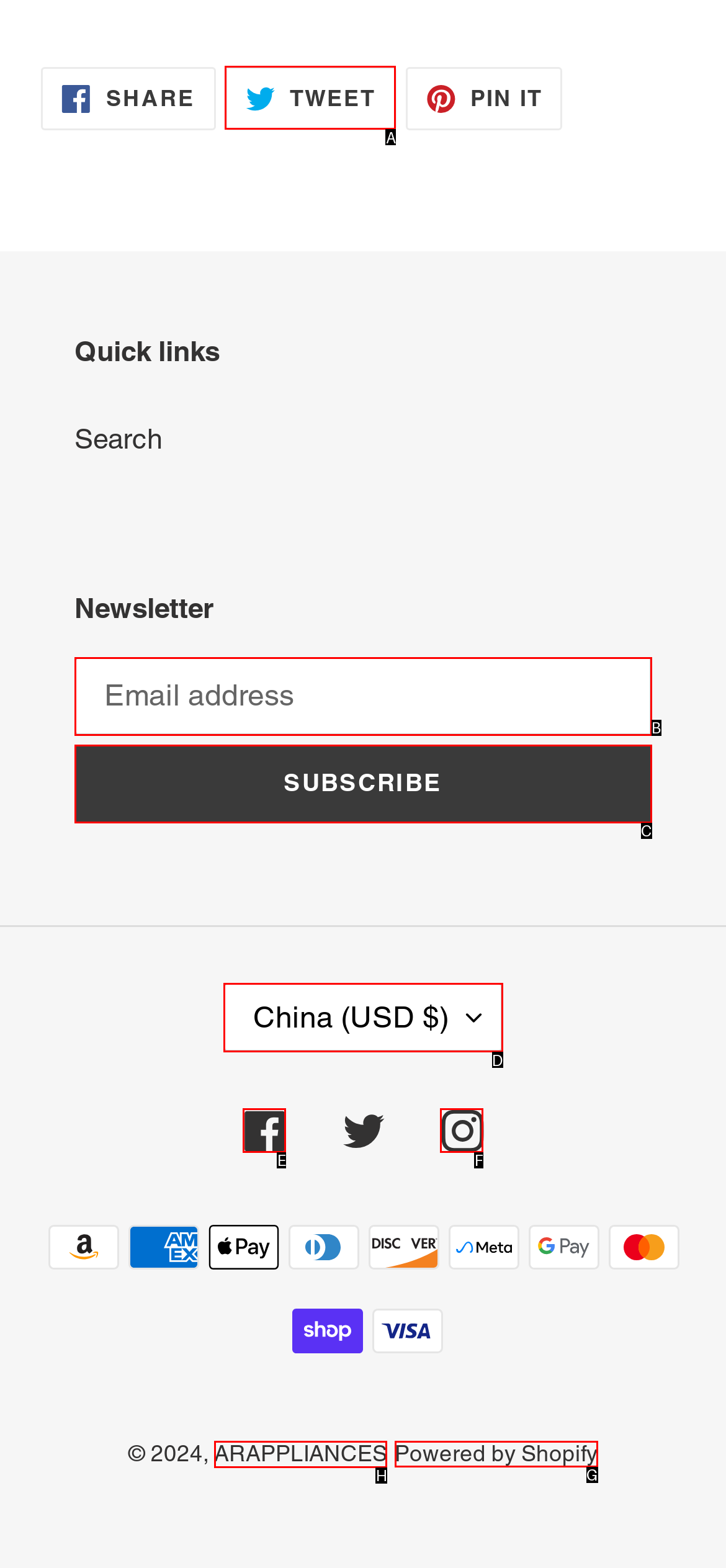Identify the HTML element you need to click to achieve the task: Visit ARAPPLIANCES. Respond with the corresponding letter of the option.

H